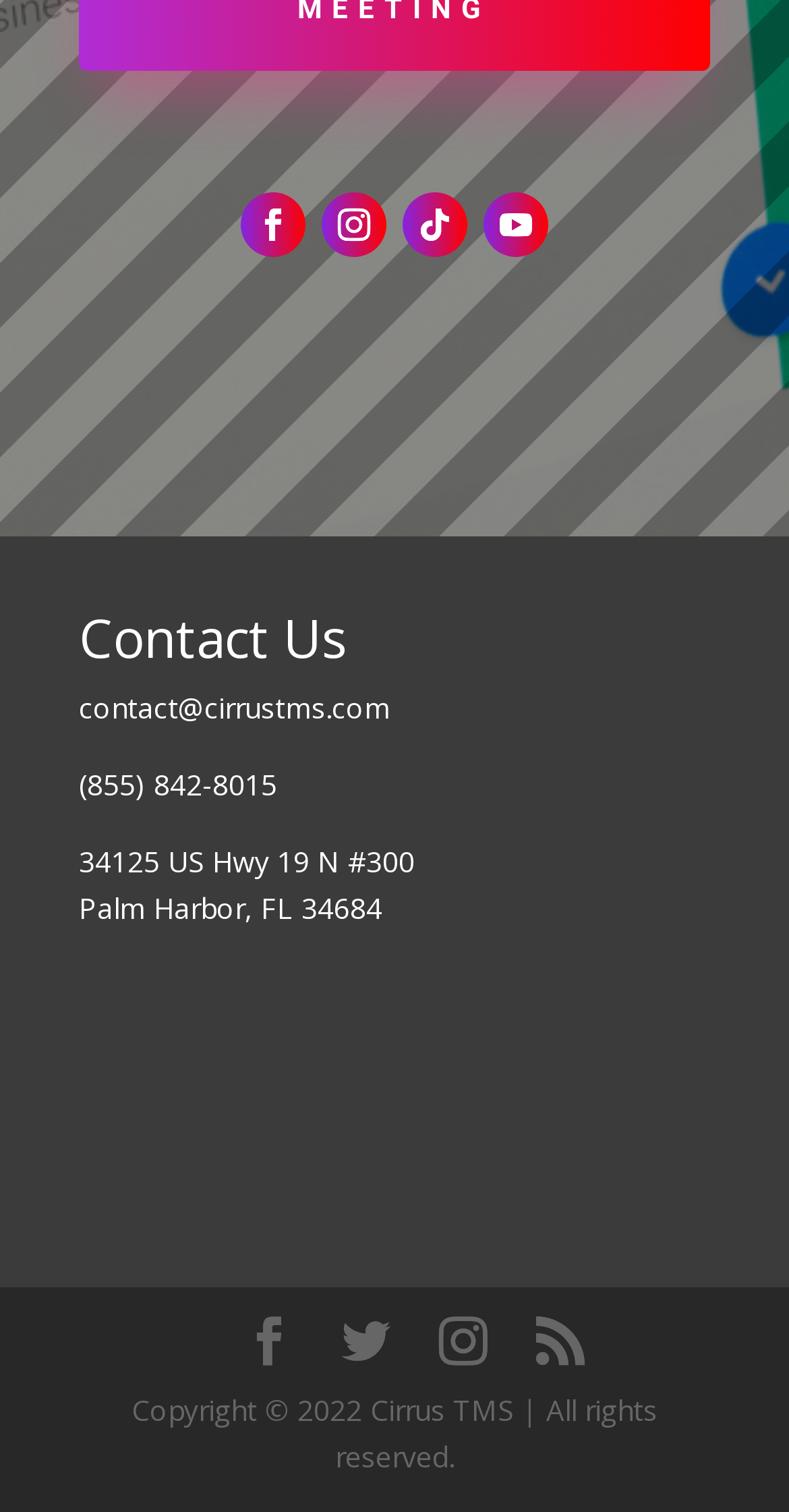Answer the following query with a single word or phrase:
How many social media links are at the top of the page?

4